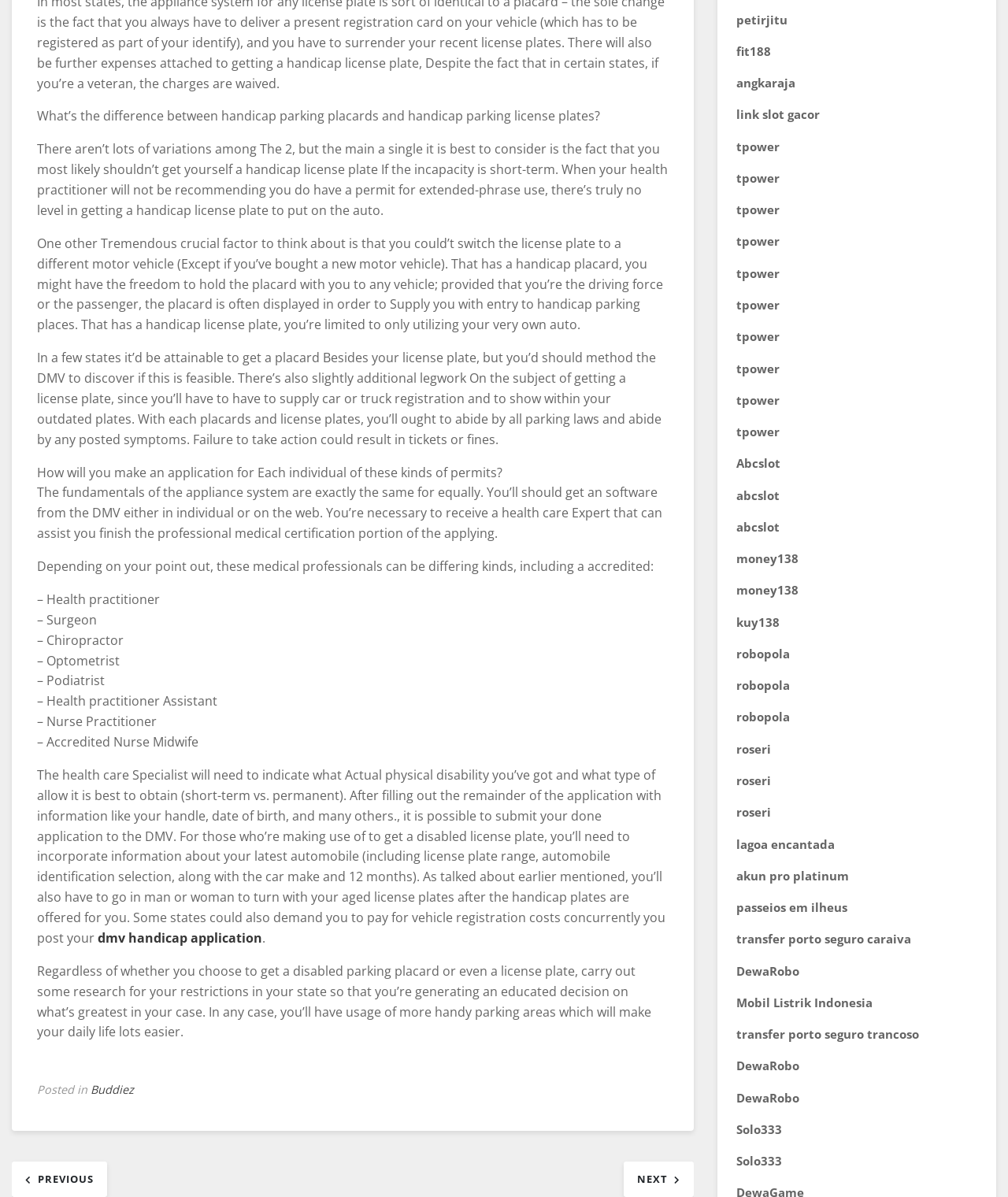Can one have both a handicap parking placard and a license plate?
Refer to the image and give a detailed answer to the query.

According to the webpage, in some states, it may be possible to have both a handicap parking placard and a license plate, but this depends on the specific state's regulations and requirements.